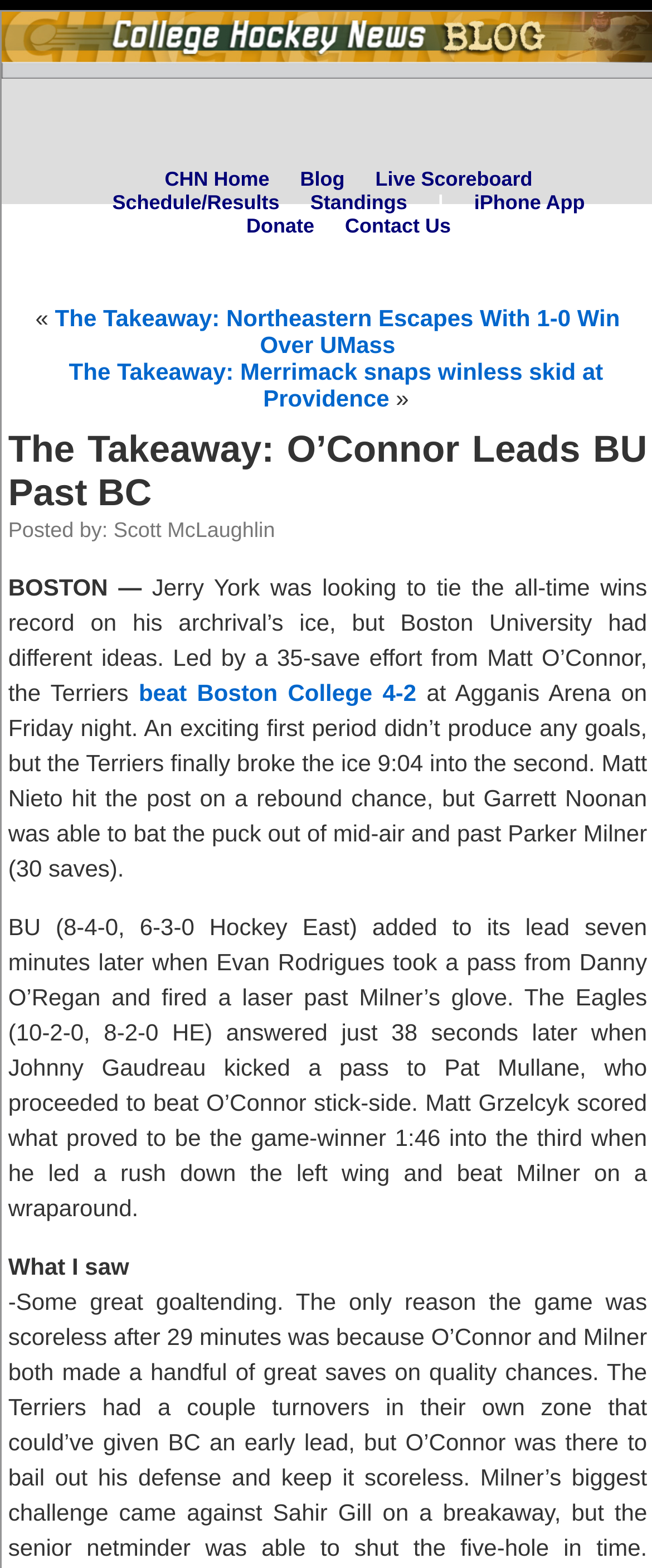Locate the bounding box of the user interface element based on this description: "iPhone App".

[0.727, 0.122, 0.897, 0.137]